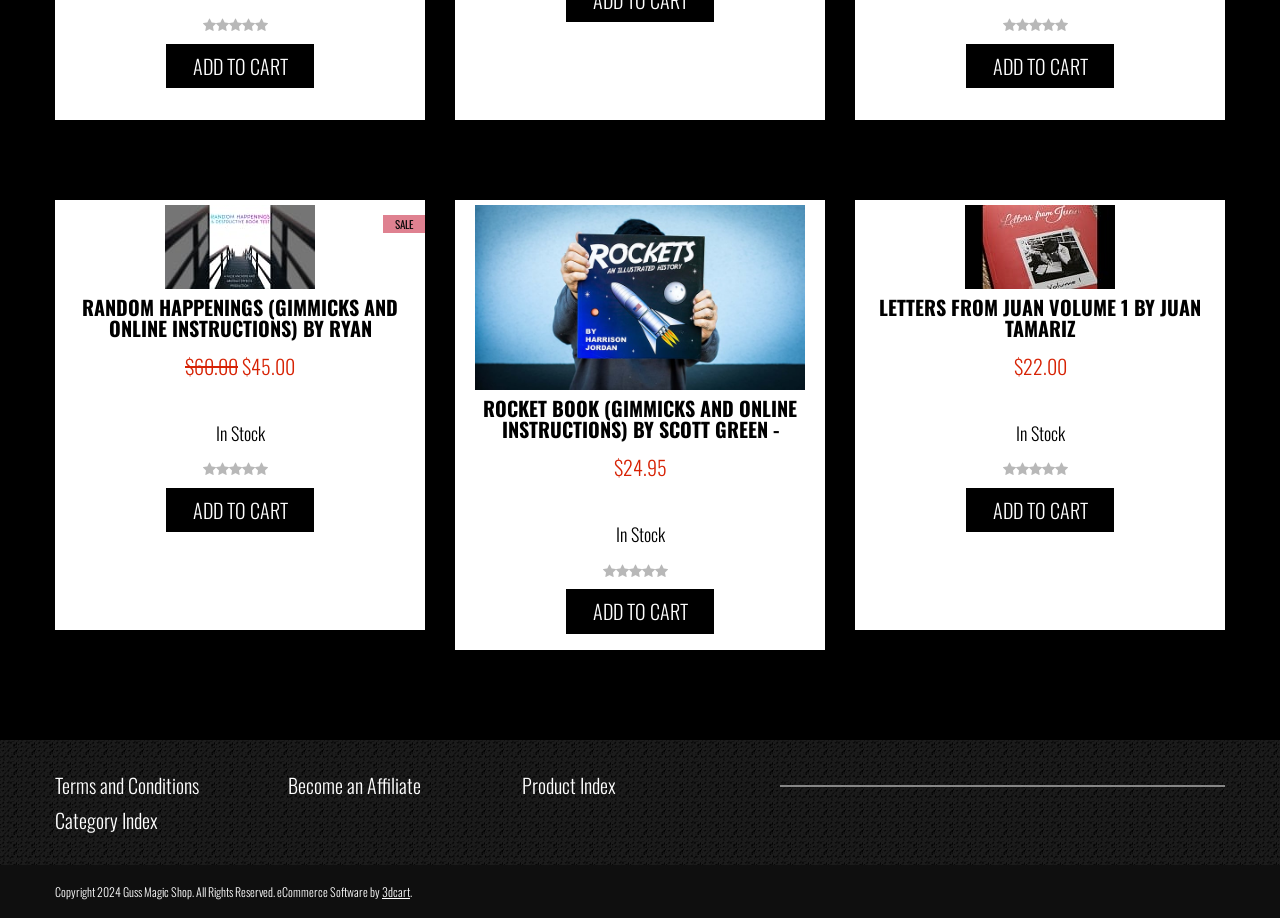Please identify the bounding box coordinates of the element's region that I should click in order to complete the following instruction: "Add Letters from Juan Volume 1 to cart". The bounding box coordinates consist of four float numbers between 0 and 1, i.e., [left, top, right, bottom].

[0.754, 0.53, 0.871, 0.581]